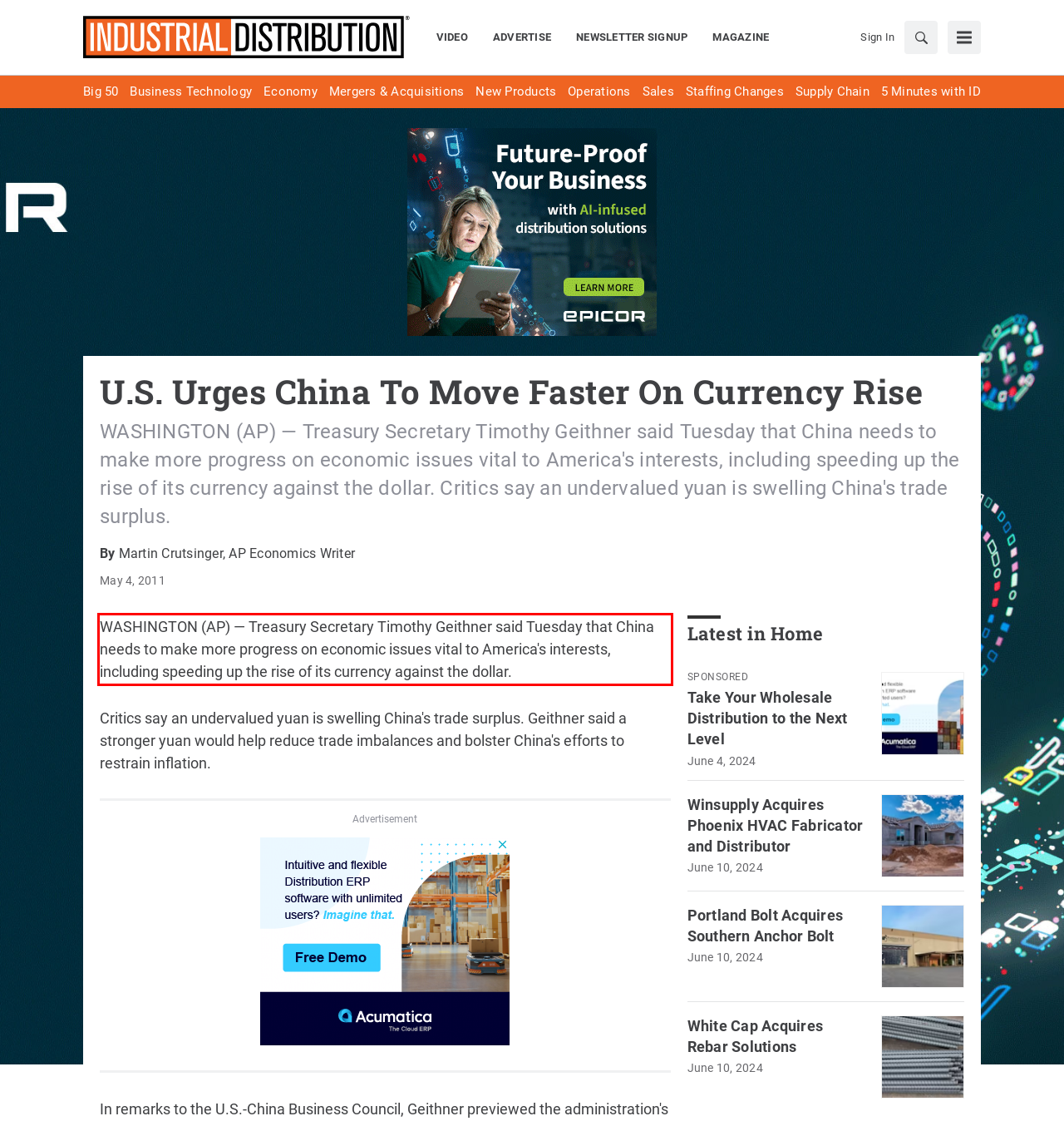Analyze the screenshot of the webpage and extract the text from the UI element that is inside the red bounding box.

WASHINGTON (AP) — Treasury Secretary Timothy Geithner said Tuesday that China needs to make more progress on economic issues vital to America's interests, including speeding up the rise of its currency against the dollar.